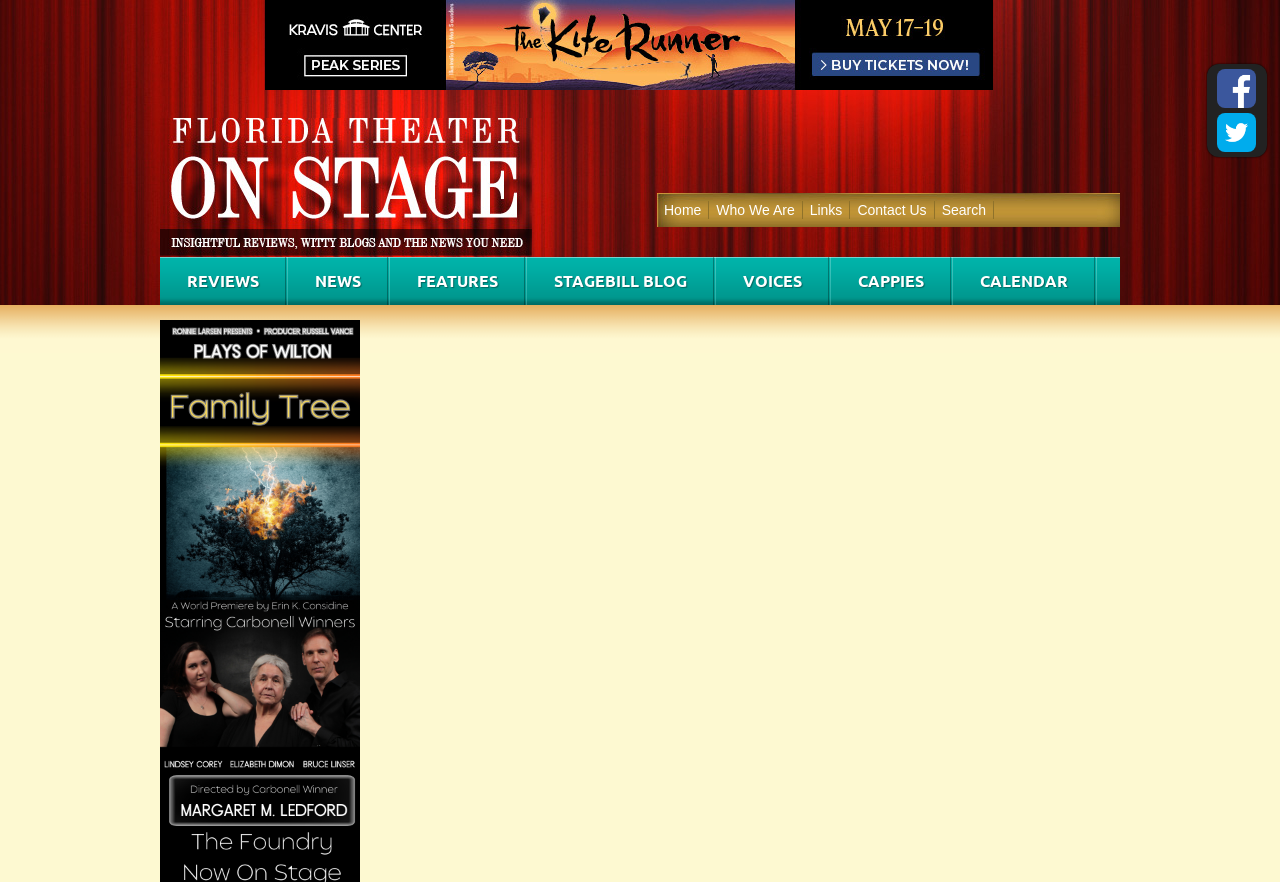Identify the bounding box coordinates of the element that should be clicked to fulfill this task: "Click on Home". The coordinates should be provided as four float numbers between 0 and 1, i.e., [left, top, right, bottom].

[0.513, 0.228, 0.554, 0.248]